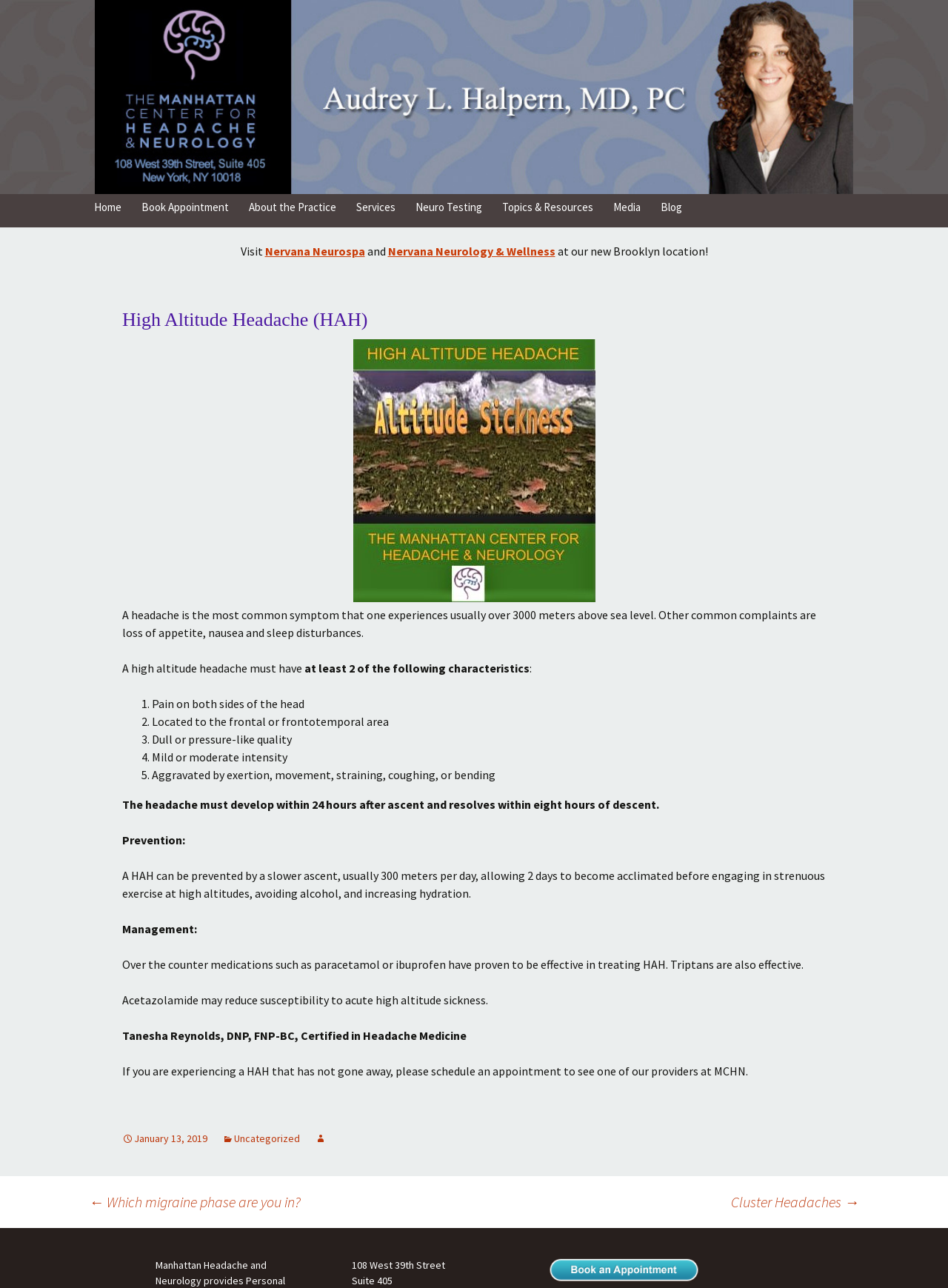Determine the bounding box coordinates in the format (top-left x, top-left y, bottom-right x, bottom-right y). Ensure all values are floating point numbers between 0 and 1. Identify the bounding box of the UI element described by: American Airlines

None